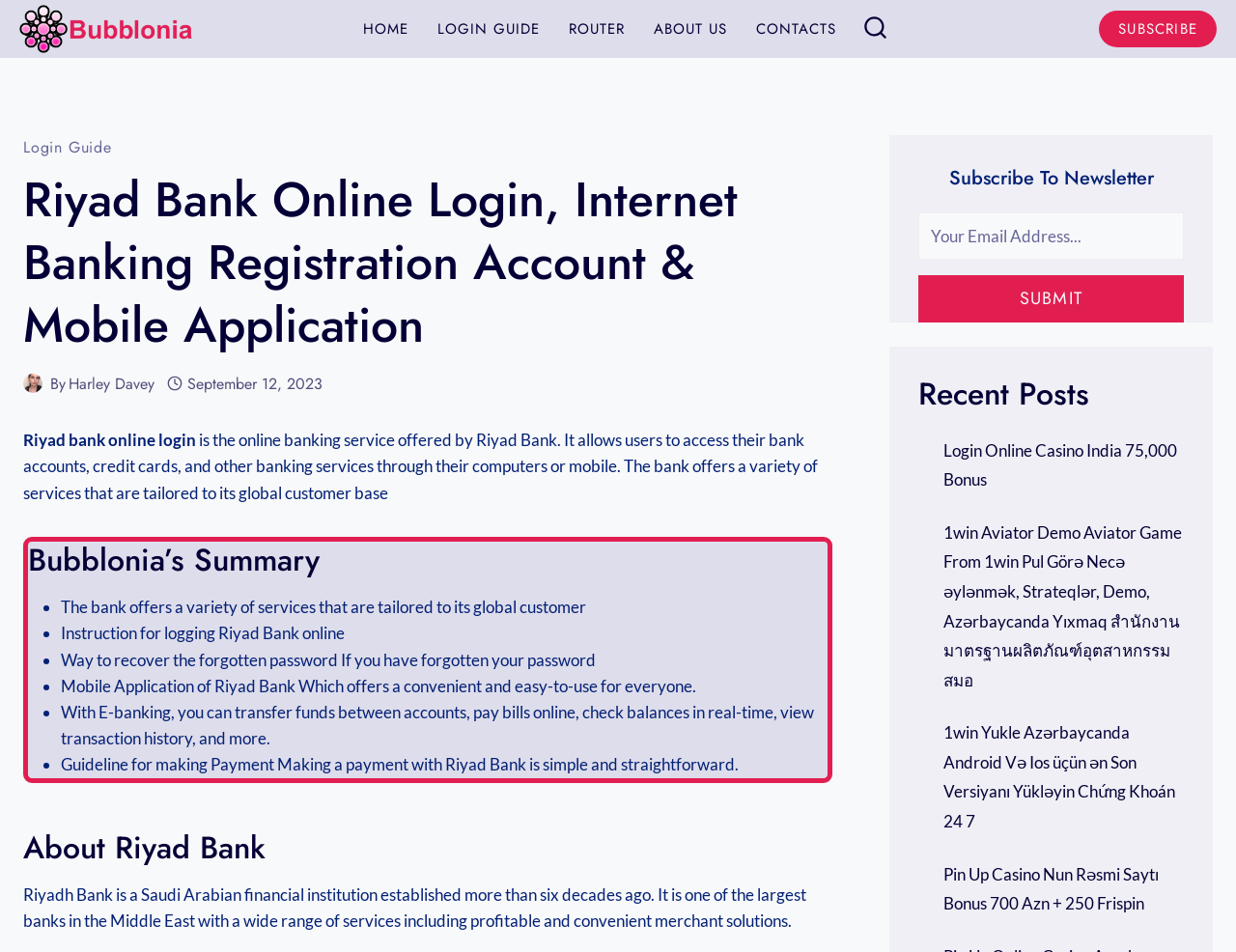What is the purpose of Riyad Bank's Mobile Application?
Can you provide a detailed and comprehensive answer to the question?

Riyad Bank's Mobile Application offers a convenient and easy-to-use way for users to access their banking services, allowing them to manage their accounts and perform various banking tasks on-the-go.